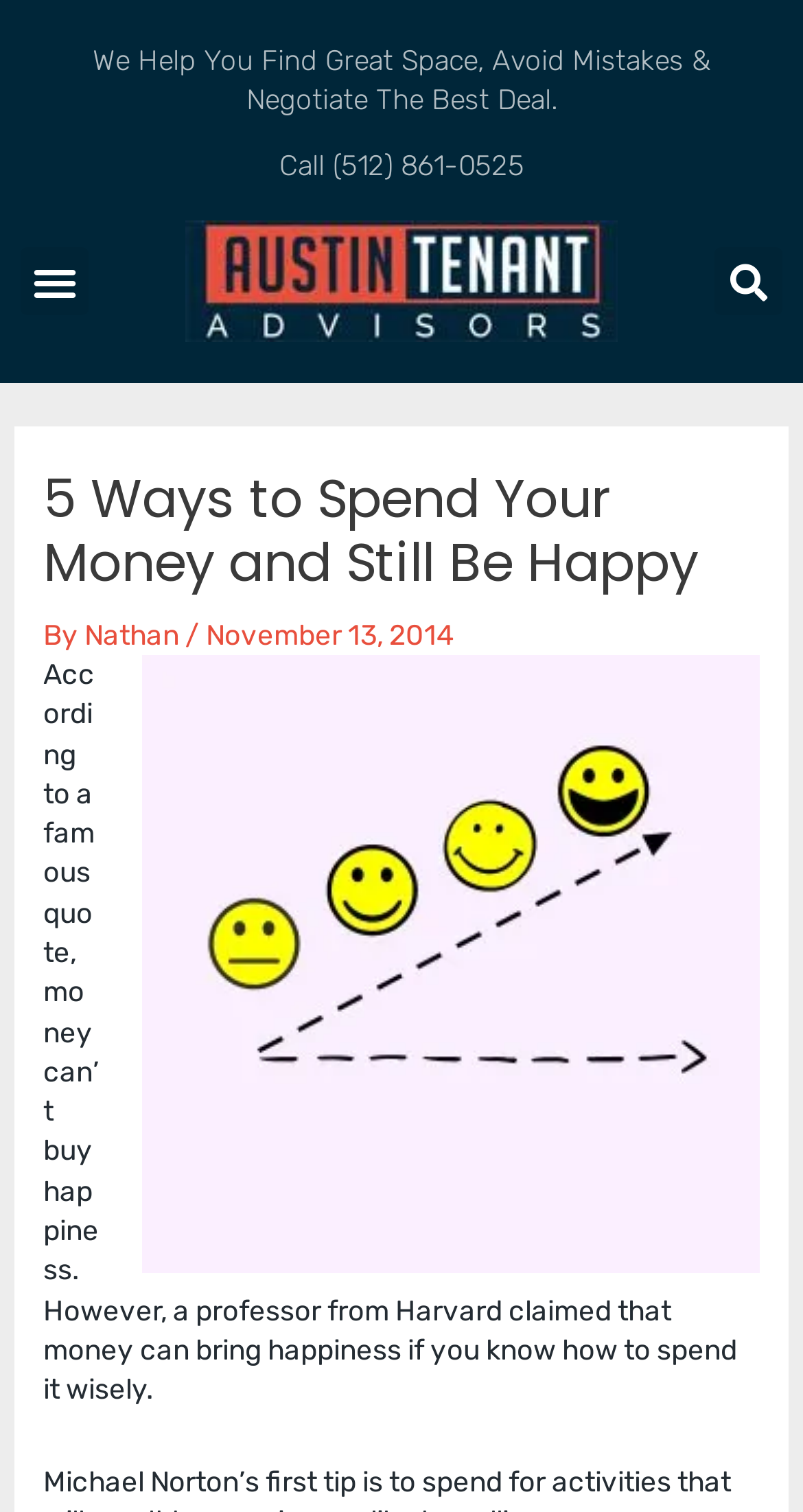Give a one-word or short-phrase answer to the following question: 
What is the name of the office space rental agency?

Austin Tenant Advisors Office Space Rental Agency